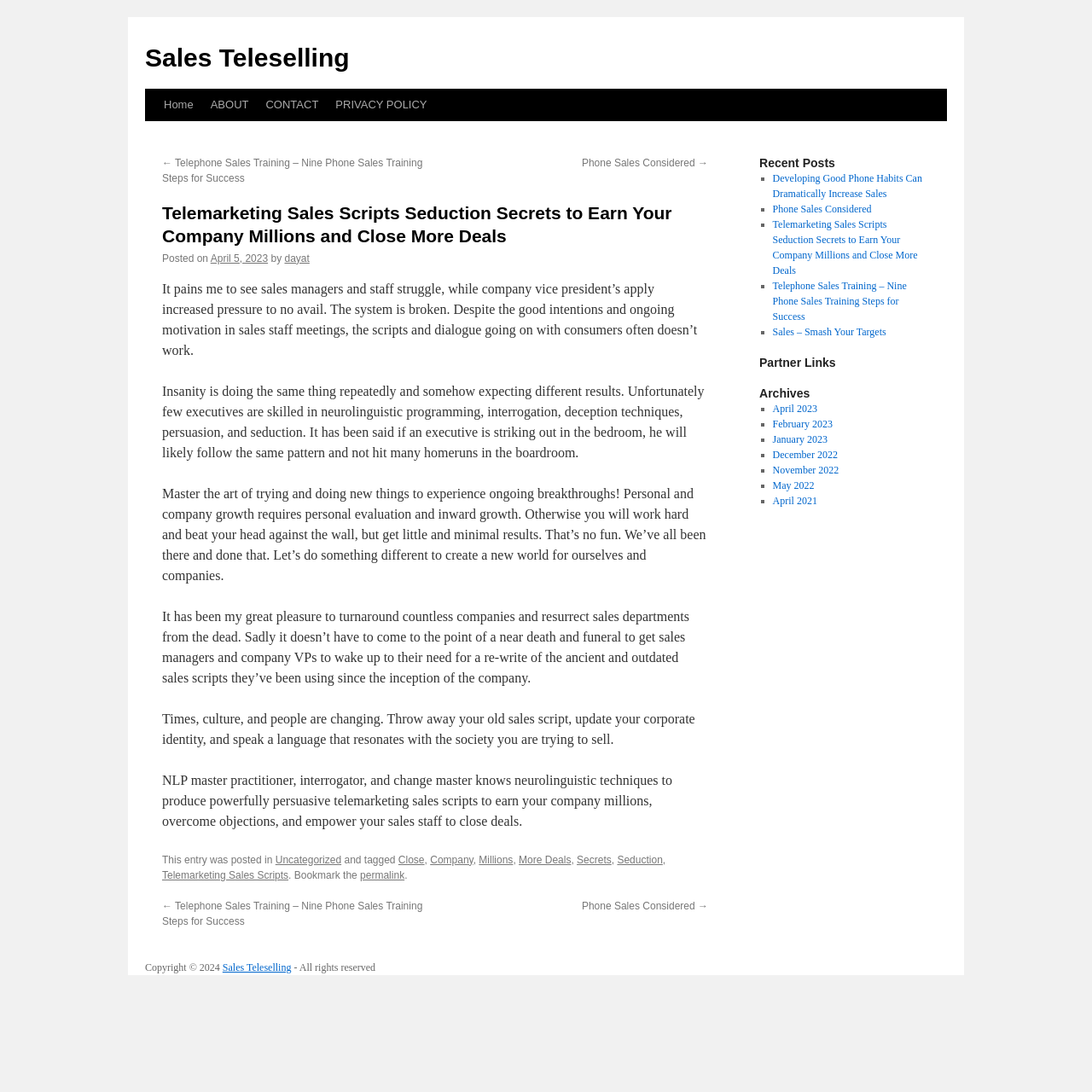What is the purpose of the NLP master practitioner?
Make sure to answer the question with a detailed and comprehensive explanation.

I found the purpose of the NLP master practitioner by reading the text 'NLP master practitioner, interrogator, and change master knows neurolinguistic techniques to produce powerfully persuasive telemarketing sales scripts to earn your company millions, overcome objections, and empower your sales staff to close deals'.